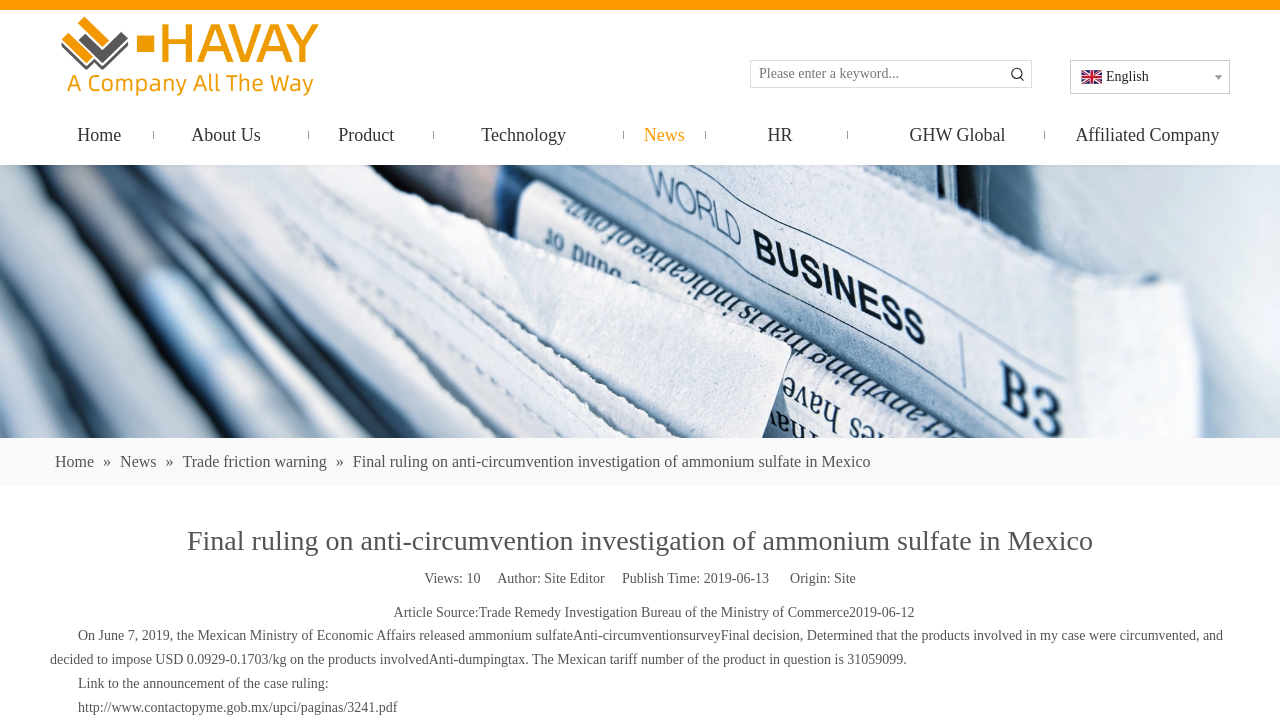Who is the author of the article?
Please utilize the information in the image to give a detailed response to the question.

The author of the article is mentioned at the bottom of the article, and it says 'Author: Site Editor'.